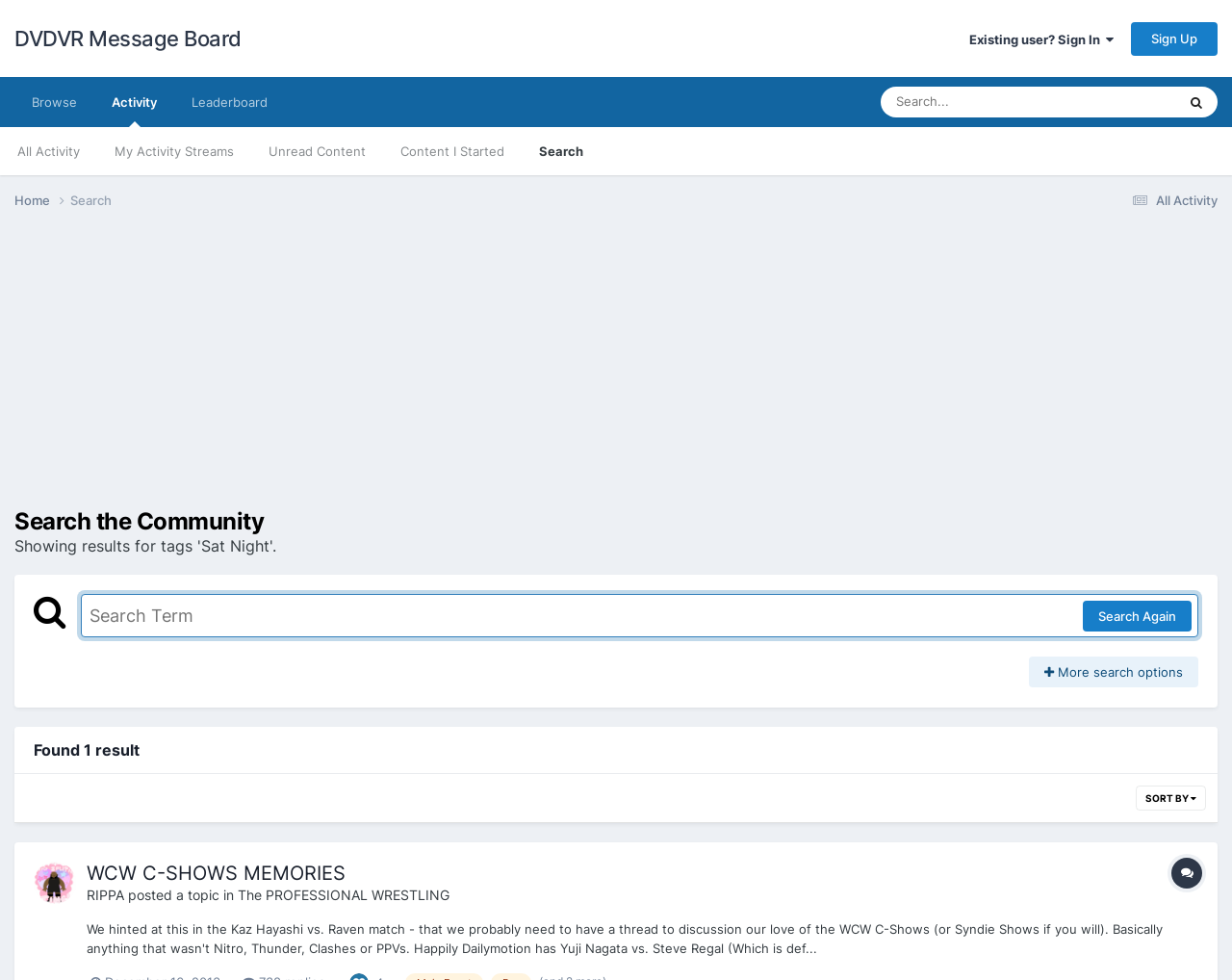Show the bounding box coordinates for the HTML element as described: "Search".

[0.057, 0.196, 0.091, 0.212]